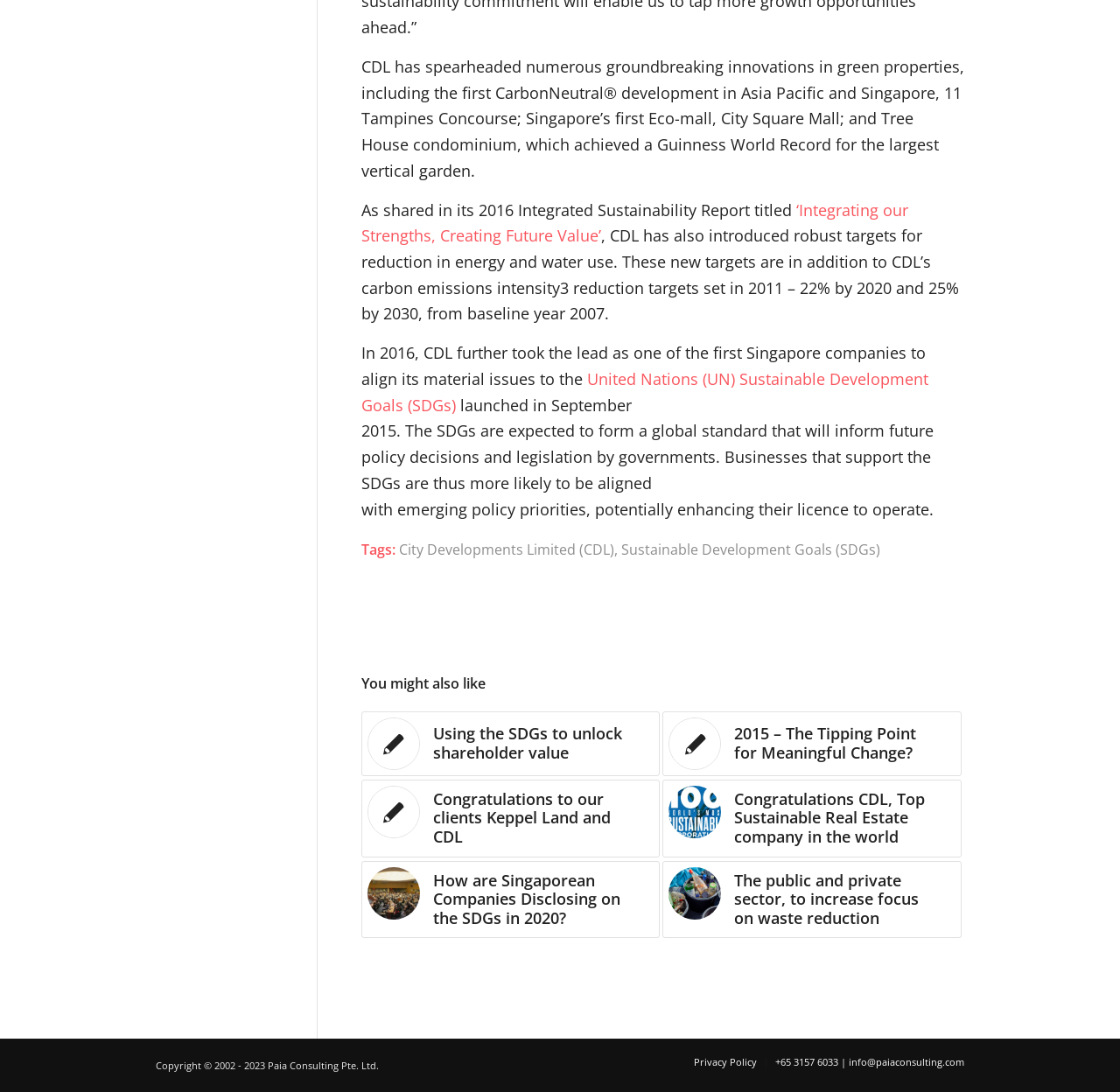Please find the bounding box coordinates of the element that must be clicked to perform the given instruction: "Explore the article about using the SDGs to unlock shareholder value". The coordinates should be four float numbers from 0 to 1, i.e., [left, top, right, bottom].

[0.323, 0.651, 0.589, 0.711]